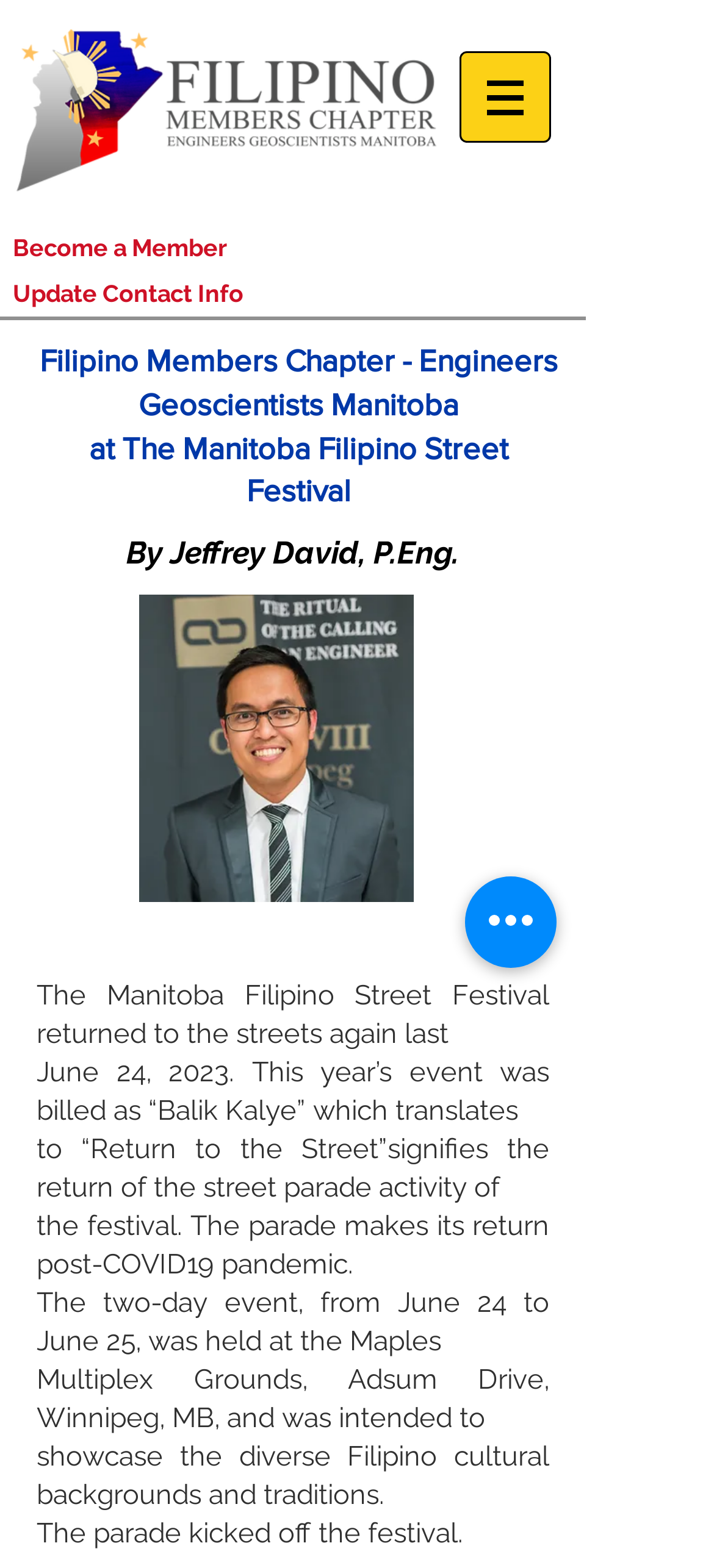Could you please study the image and provide a detailed answer to the question:
What is the date of the festival mentioned on this page?

I found the answer by reading the text 'The Manitoba Filipino Street Festival returned to the streets again last June 24, 2023.' which explicitly mentions the date of the festival.